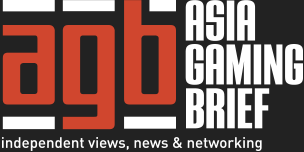Answer in one word or a short phrase: 
What is the font style of 'AGB'?

Bold, modern